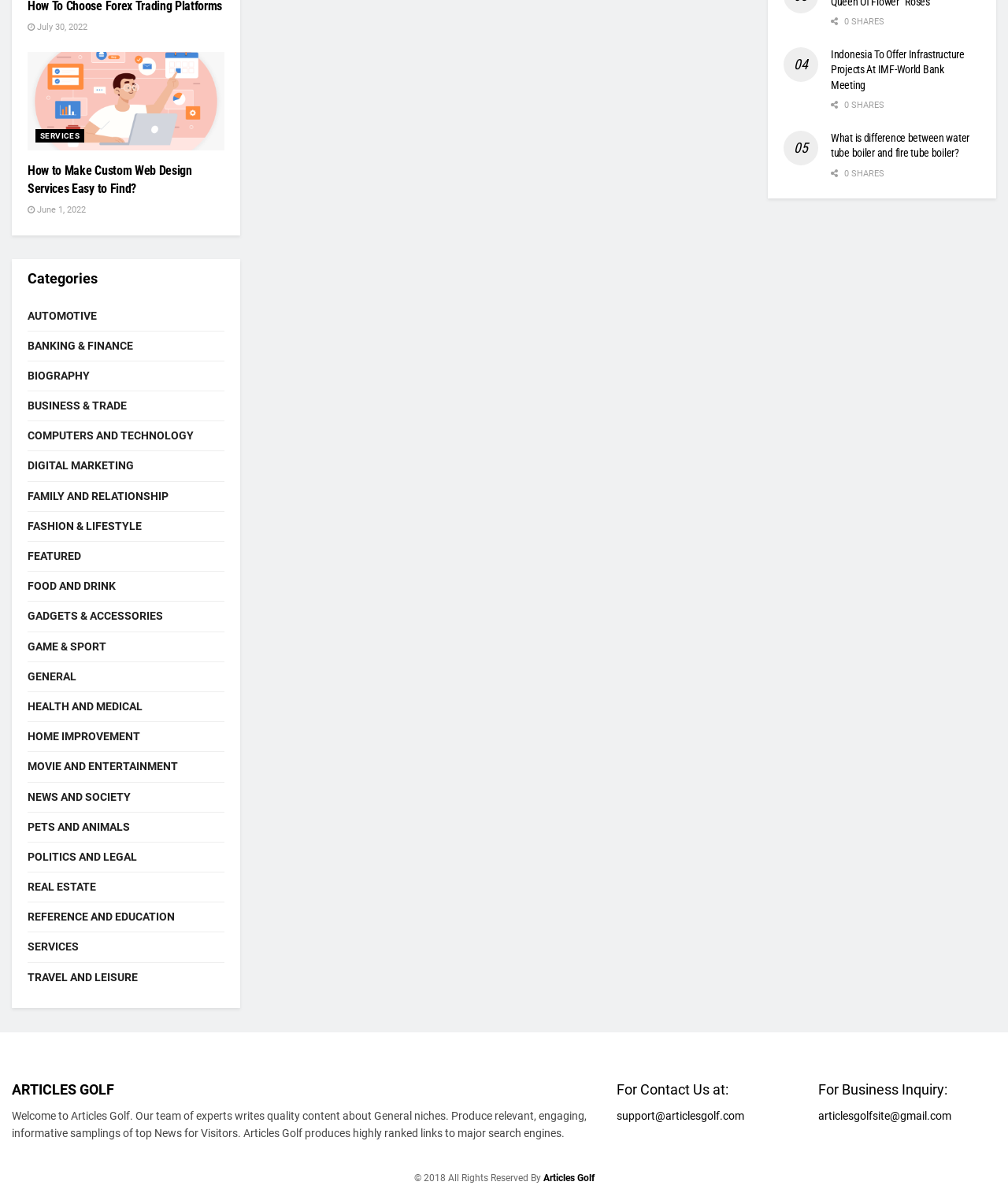For the following element description, predict the bounding box coordinates in the format (top-left x, top-left y, bottom-right x, bottom-right y). All values should be floating point numbers between 0 and 1. Description: Health and Medical

[0.027, 0.579, 0.141, 0.595]